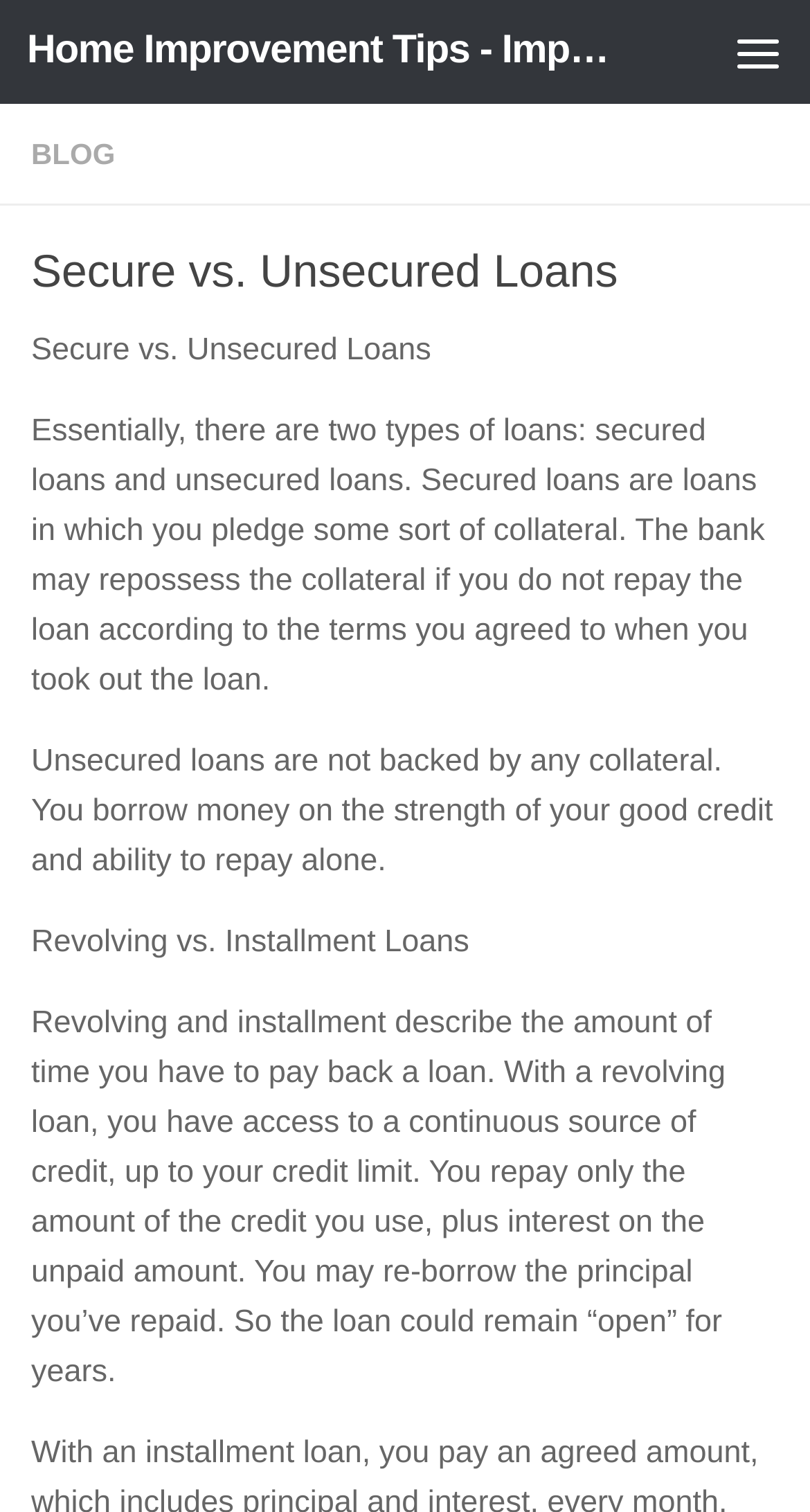Give a short answer to this question using one word or a phrase:
What is a revolving loan?

Continuous source of credit